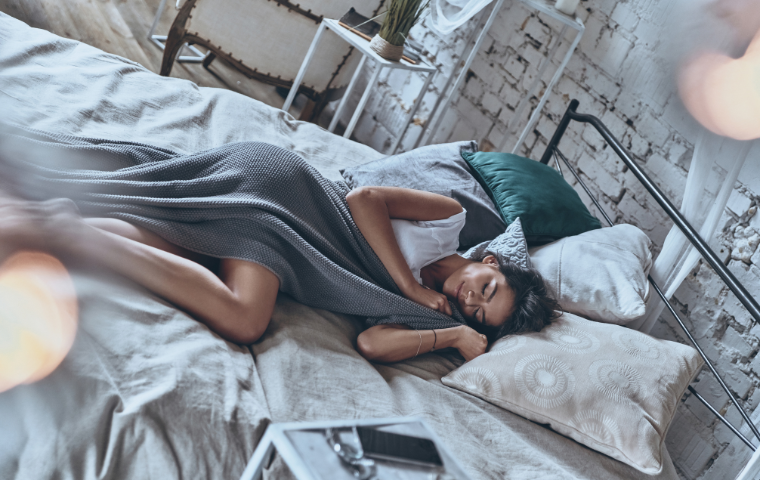Generate a complete and detailed caption for the image.

In a cozy, thoughtfully designed bedroom, a young woman peacefully sleeps, wrapped in a soft, textured gray blanket. Resting comfortably on a bed adorned with plush pillows, she exudes a sense of tranquility and relaxation. The room features a rustic charm, highlighted by exposed brick walls and natural light filtering through nearby windows. A bedside table can be seen in the background, suggesting a serene atmosphere conducive to restful nights. This image beautifully encapsulates the essence of comfort, emphasizing the importance of a restful sleeping environment and the comforting embrace of quality materials, ideal for anyone considering their mattress selection.